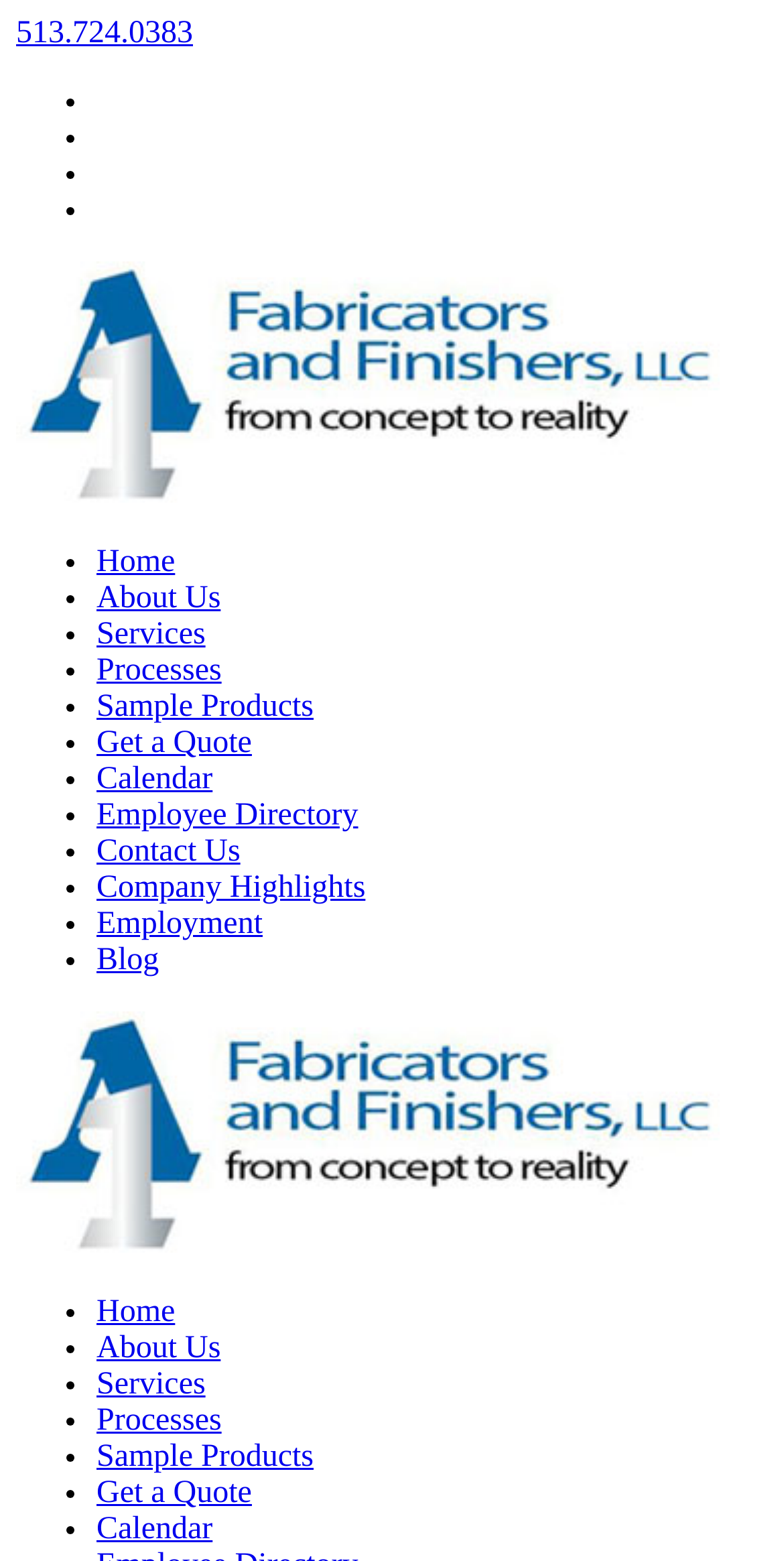What is the purpose of the bullet points on the webpage?
We need a detailed and meticulous answer to the question.

I noticed that the bullet points (ListMarker elements) are used to separate the navigation links on the webpage, making it easier to read and distinguish between each link.